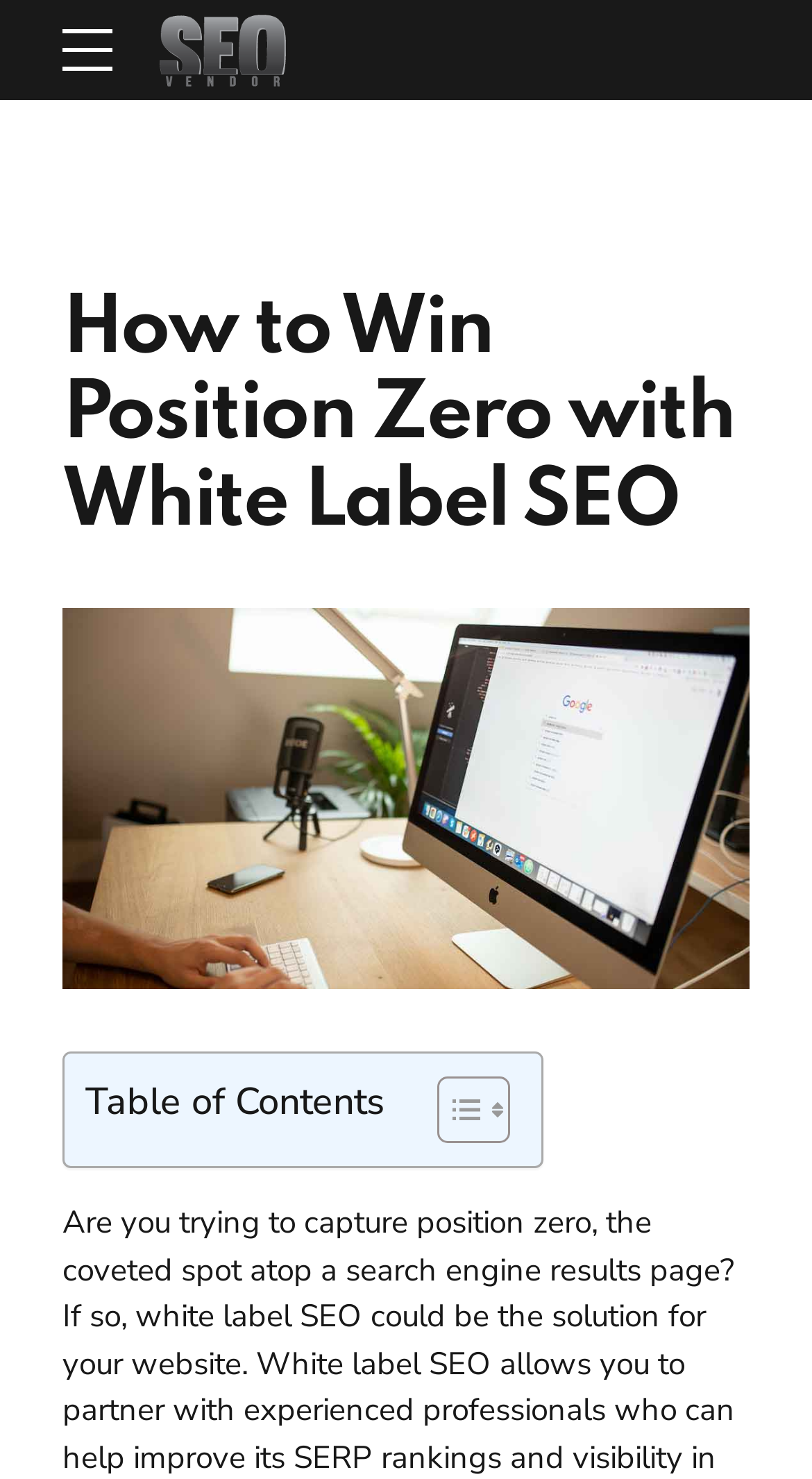Use a single word or phrase to answer the question:
What type of image is associated with the SEO Vendor link?

SEO Vendor